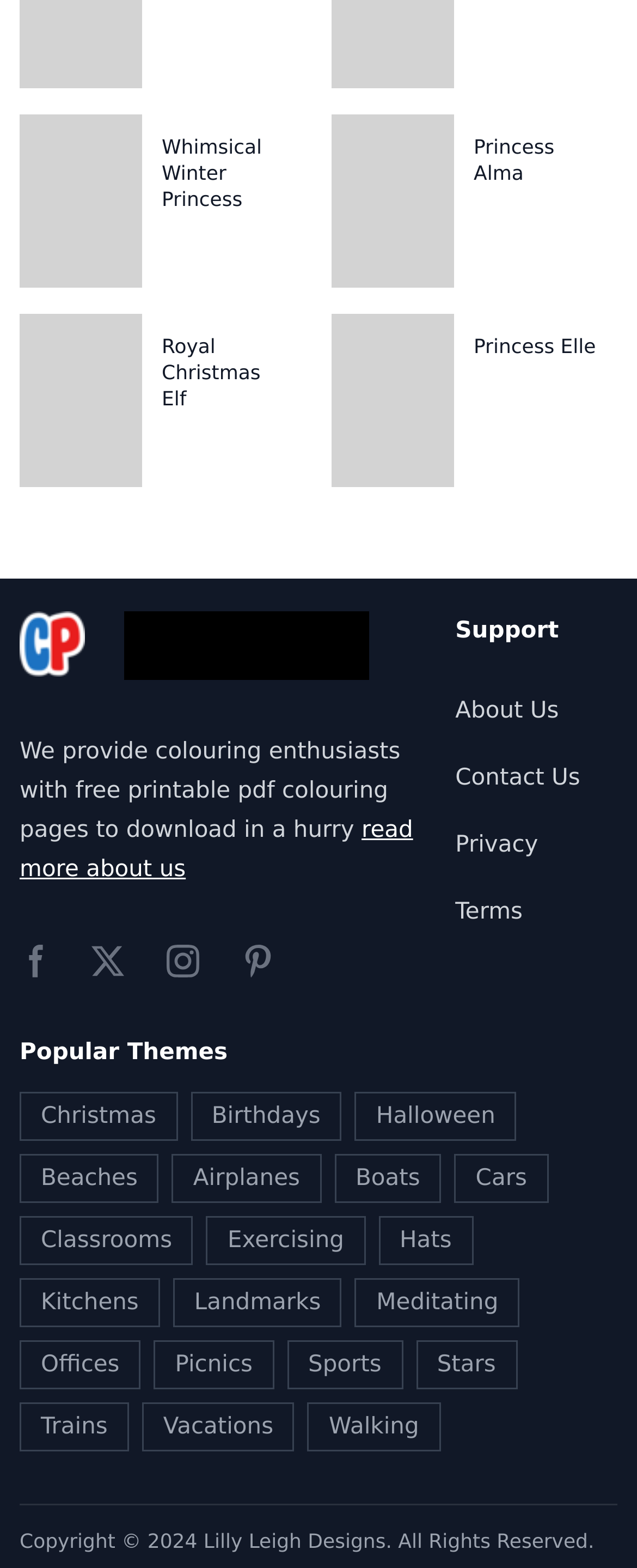Indicate the bounding box coordinates of the clickable region to achieve the following instruction: "View Whimsical Winter Princess."

[0.031, 0.073, 0.223, 0.183]